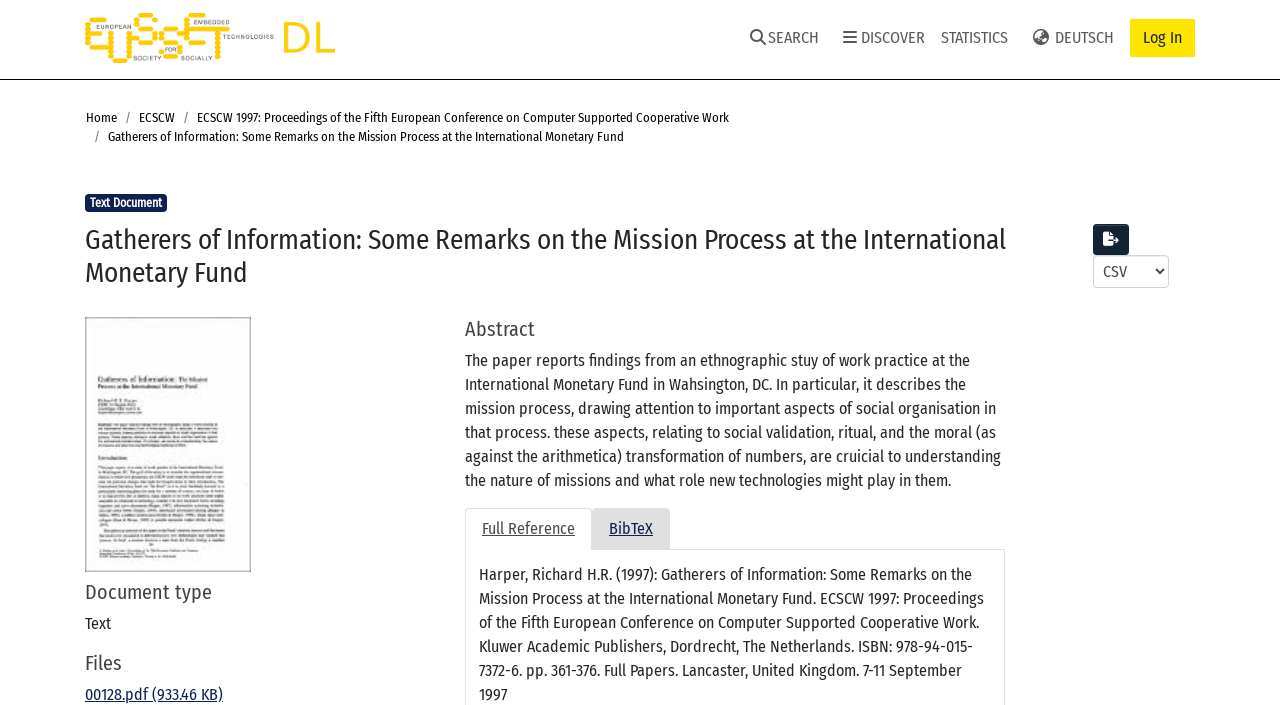What is the main heading displayed on the webpage? Please provide the text.

Gatherers of Information: Some Remarks on the Mission Process at the International Monetary Fund